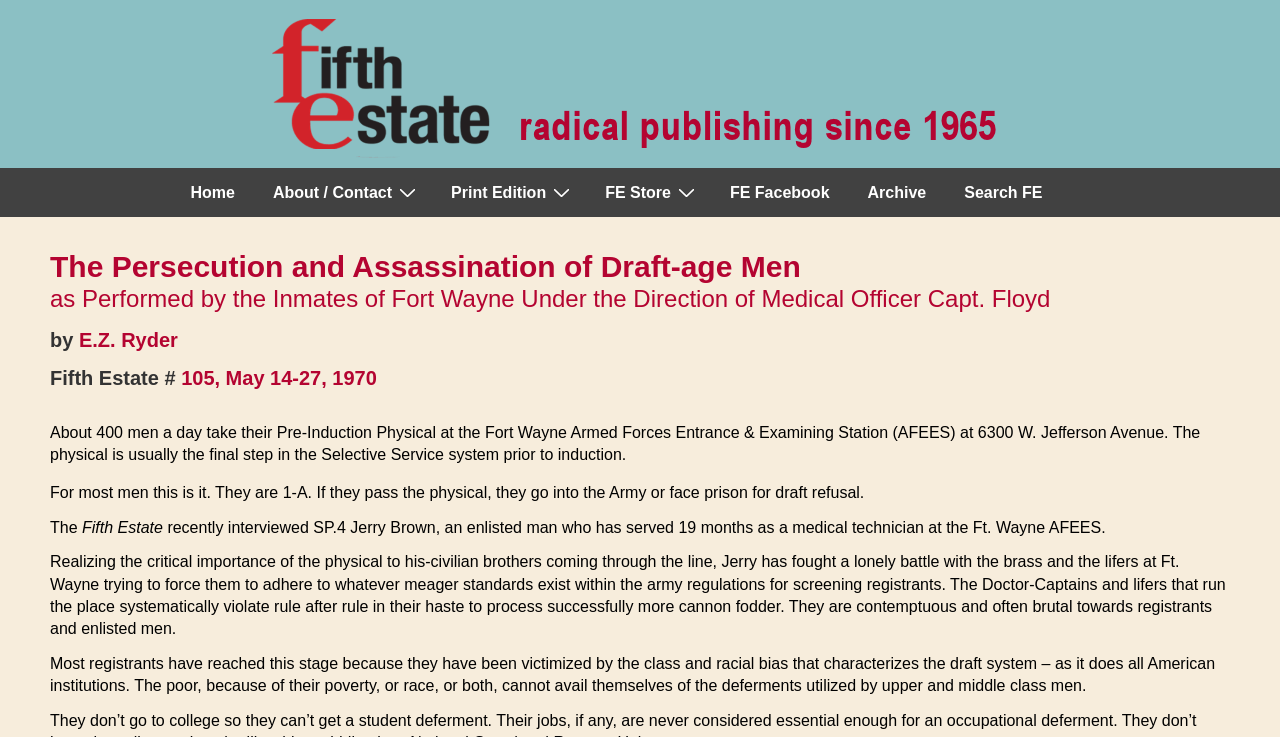What is the author of the article?
Answer the question using a single word or phrase, according to the image.

E.Z. Ryder